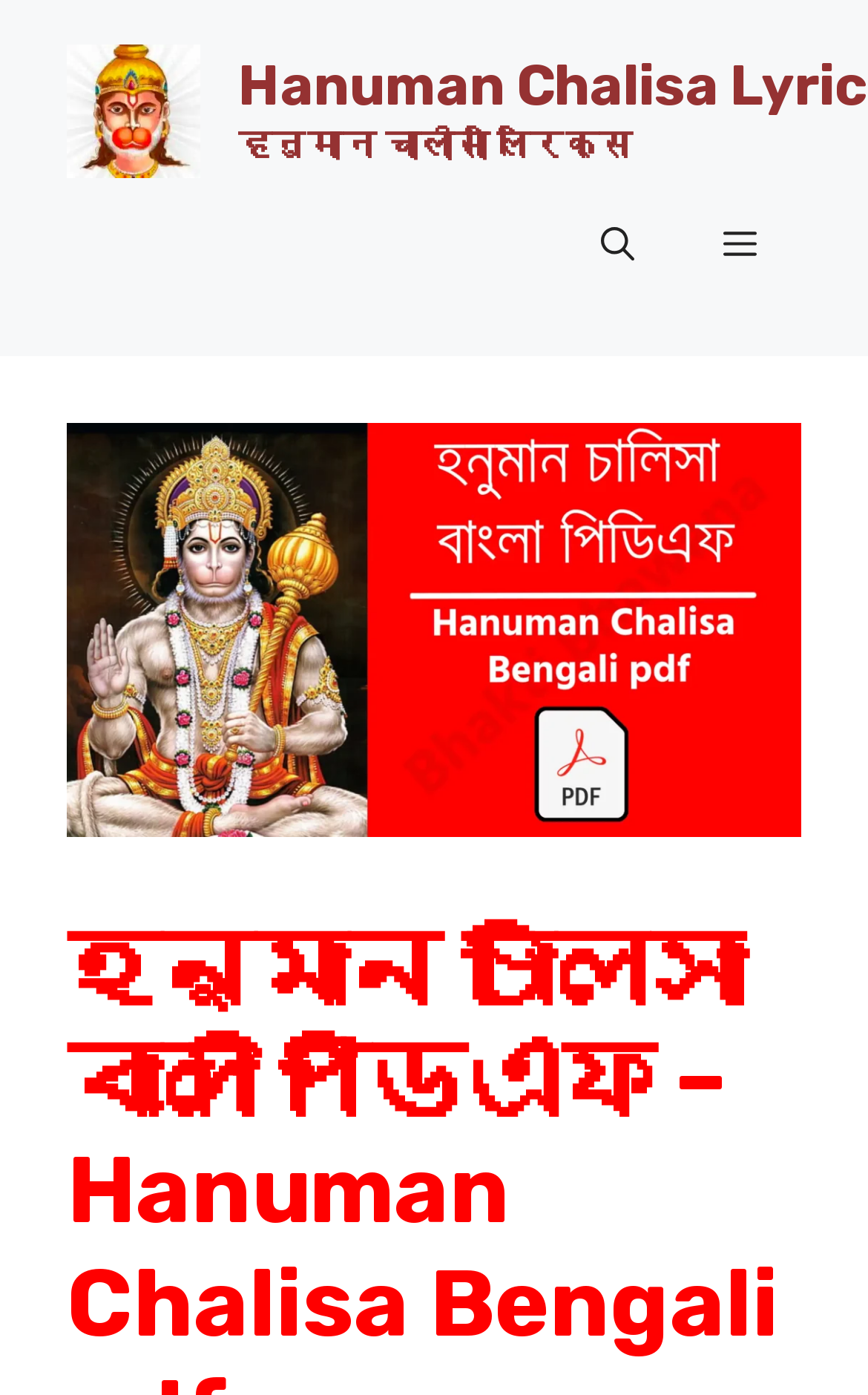Describe all the key features of the webpage in detail.

The webpage is about Hanuman Chalisa Bengali PDF. At the top, there is a banner that spans the entire width of the page. Within the banner, there is a link to "Hanuman Chalisa Lyrics" on the left side, accompanied by an image with the same name. To the right of the link, there is a static text "हनुमान चालीसा लिरिक्स" (Hindi text for Hanuman Chalisa Lyrics).

Below the banner, there is a navigation section on the right side, containing two buttons: "Open search" and "Menu". The "Menu" button is not expanded and controls the primary menu. 

On the left side, below the banner, there is a large image of "Hanuman Chalisa Bengali pdf", which takes up most of the page's height.